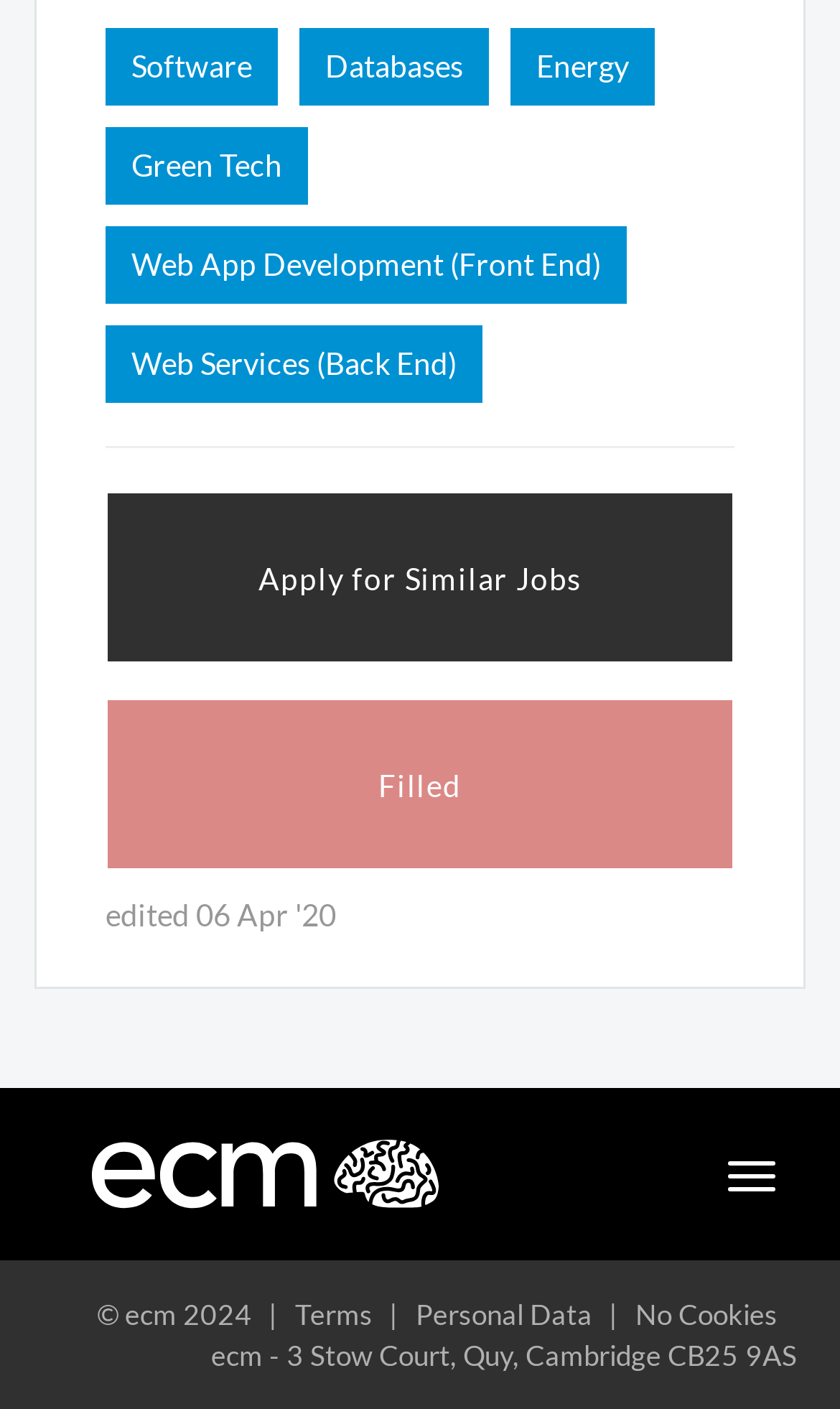Ascertain the bounding box coordinates for the UI element detailed here: "USAopoly". The coordinates should be provided as [left, top, right, bottom] with each value being a float between 0 and 1.

None